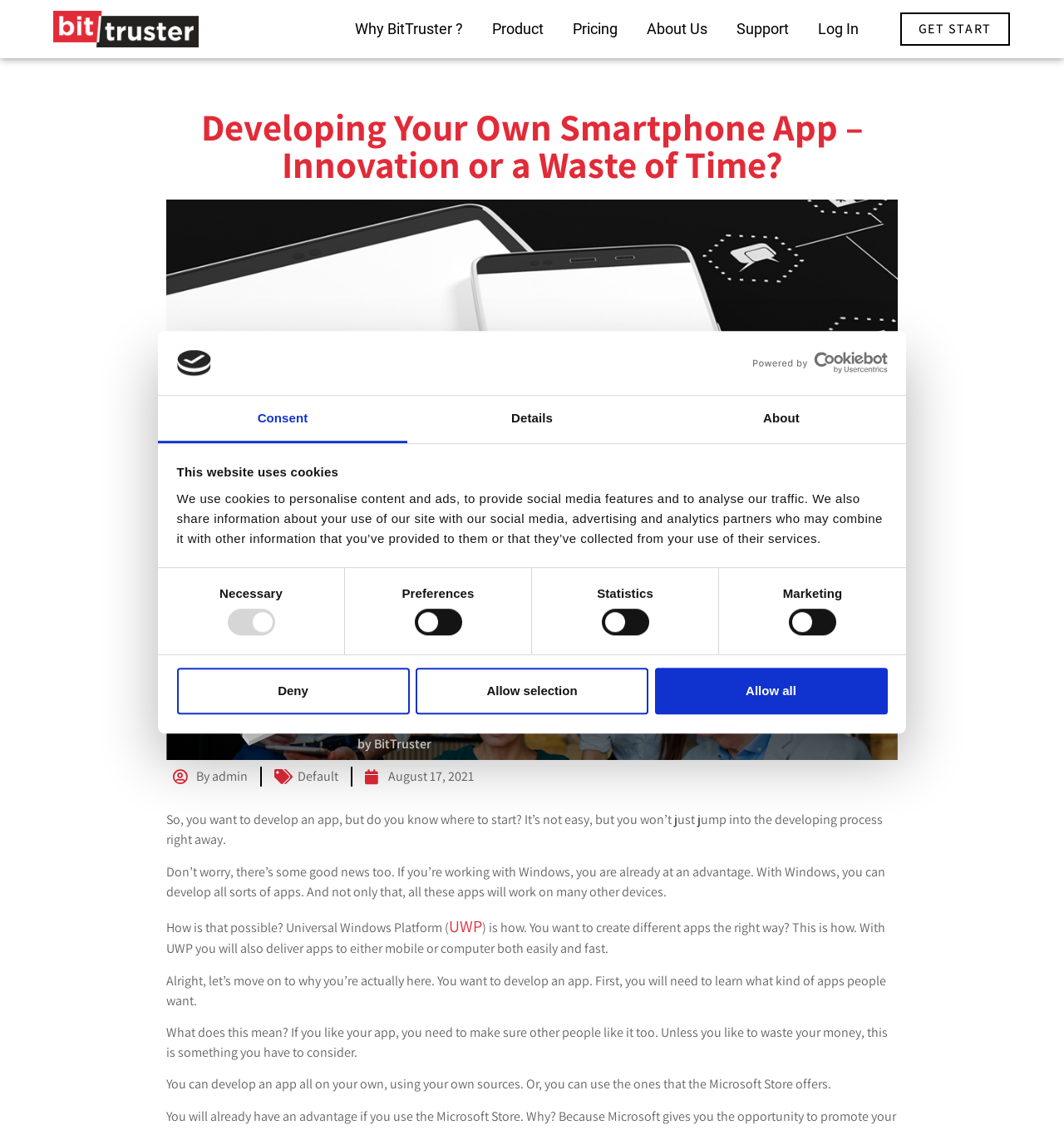Find the bounding box coordinates of the clickable area that will achieve the following instruction: "visit the author's page".

None